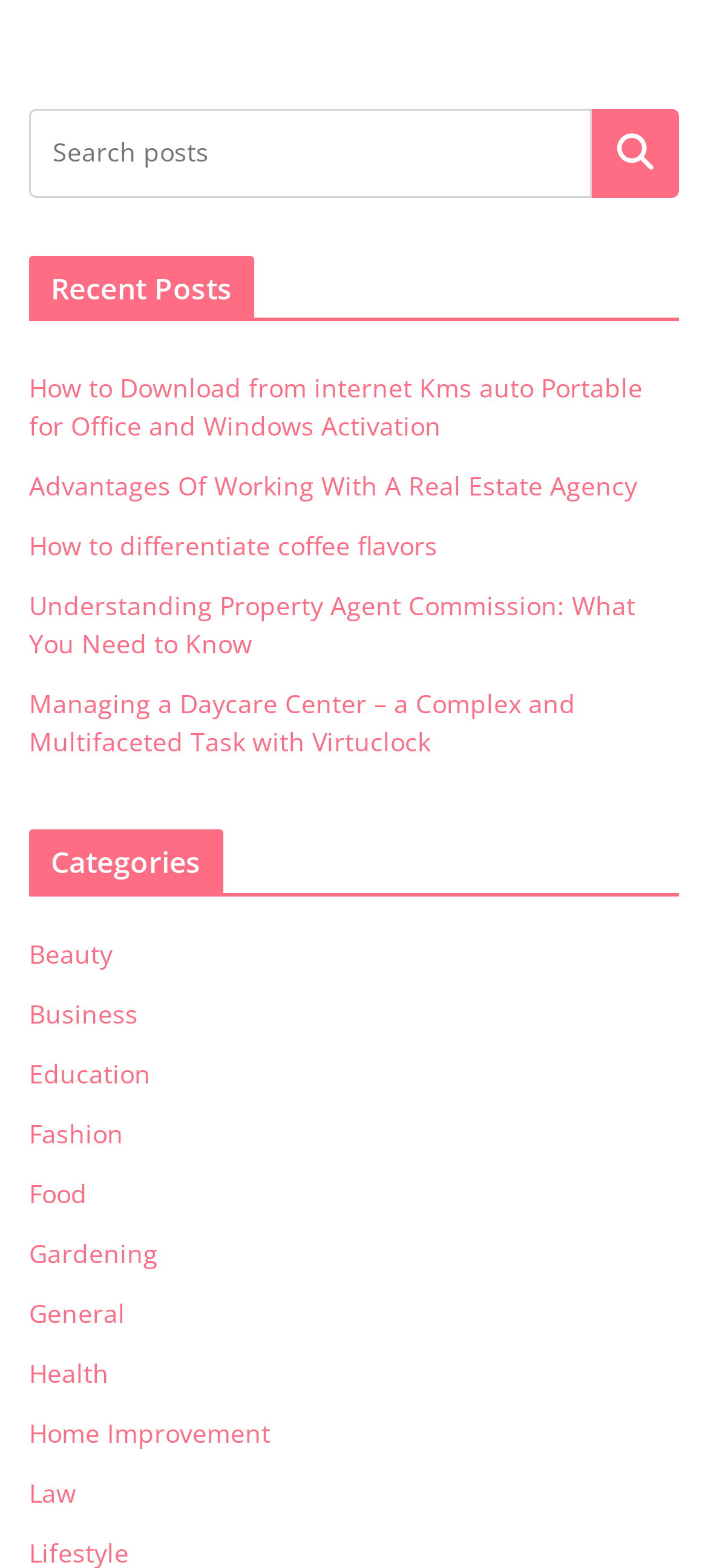Find the bounding box coordinates of the clickable region needed to perform the following instruction: "read about how to download from internet Kms auto Portable for Office and Windows Activation". The coordinates should be provided as four float numbers between 0 and 1, i.e., [left, top, right, bottom].

[0.041, 0.237, 0.908, 0.283]